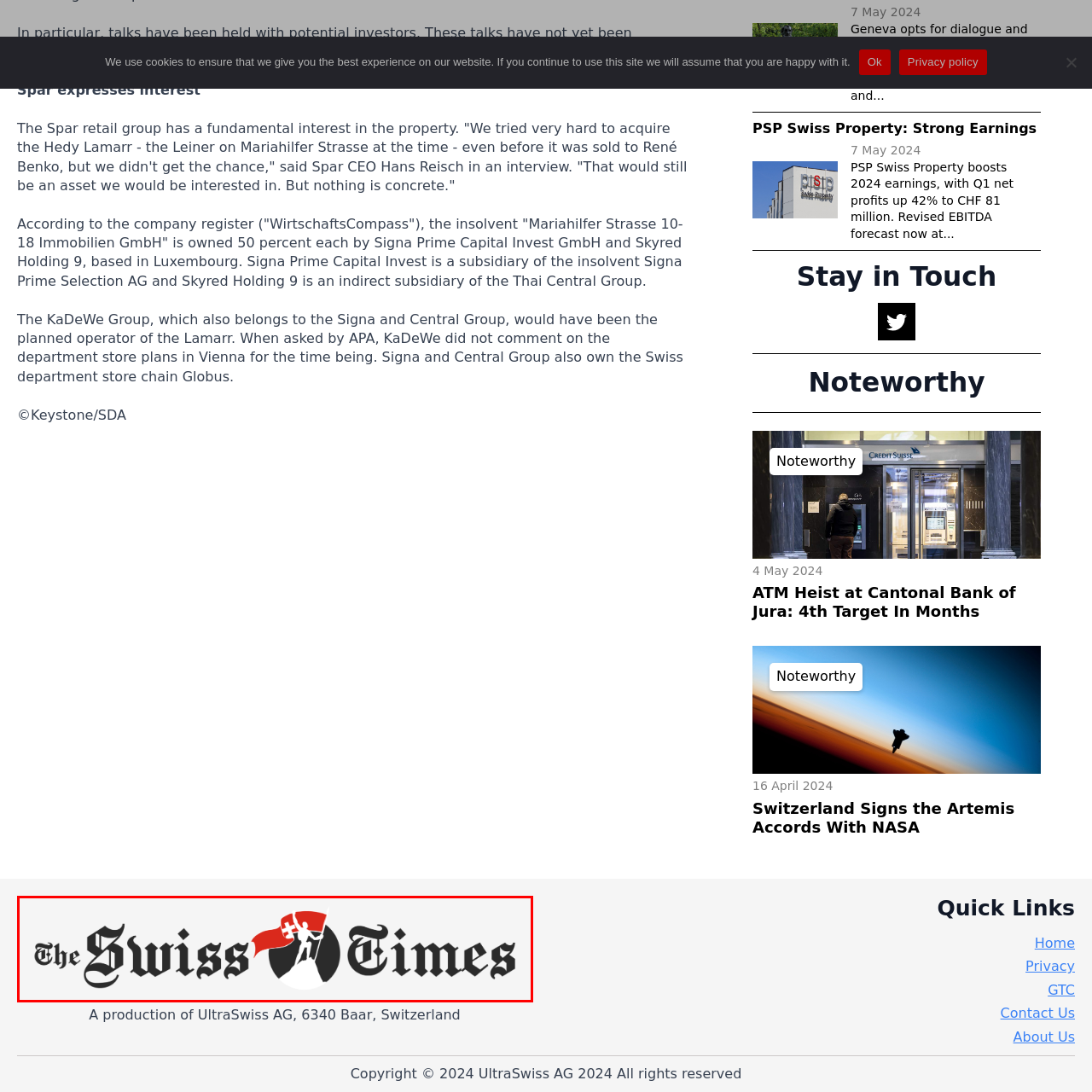Create an extensive description for the image inside the red frame.

The image features the logo of "The Swiss Times," characterized by a bold, classic font that reflects a sense of tradition and professionalism. Prominently displayed is a stylized depiction of a figure holding a Swiss flag, which symbolizes Swiss identity and pride. The logo's color scheme combines deep black with vibrant red accents, enhancing its visibility and significance. This emblem represents the publication's commitment to delivering news and insights related to Switzerland, emphasizing its cultural heritage and values. The overall design blends contemporary elements with a historical aesthetic, positioning "The Swiss Times" as a trusted source of information in the Swiss media landscape.